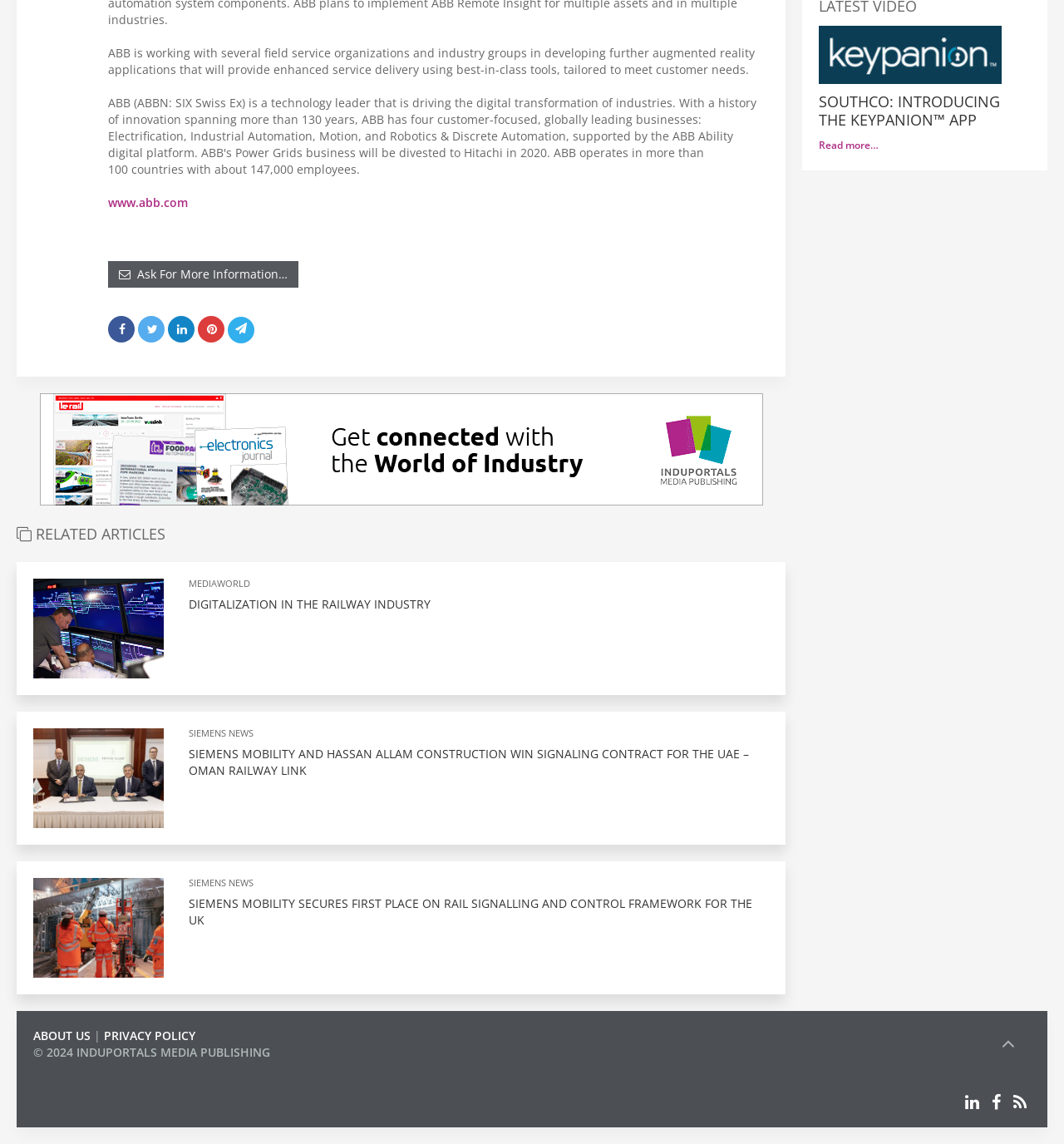Provide a one-word or short-phrase answer to the question:
What is the copyright year of INDUPORTALS MEDIA PUBLISHING?

2024